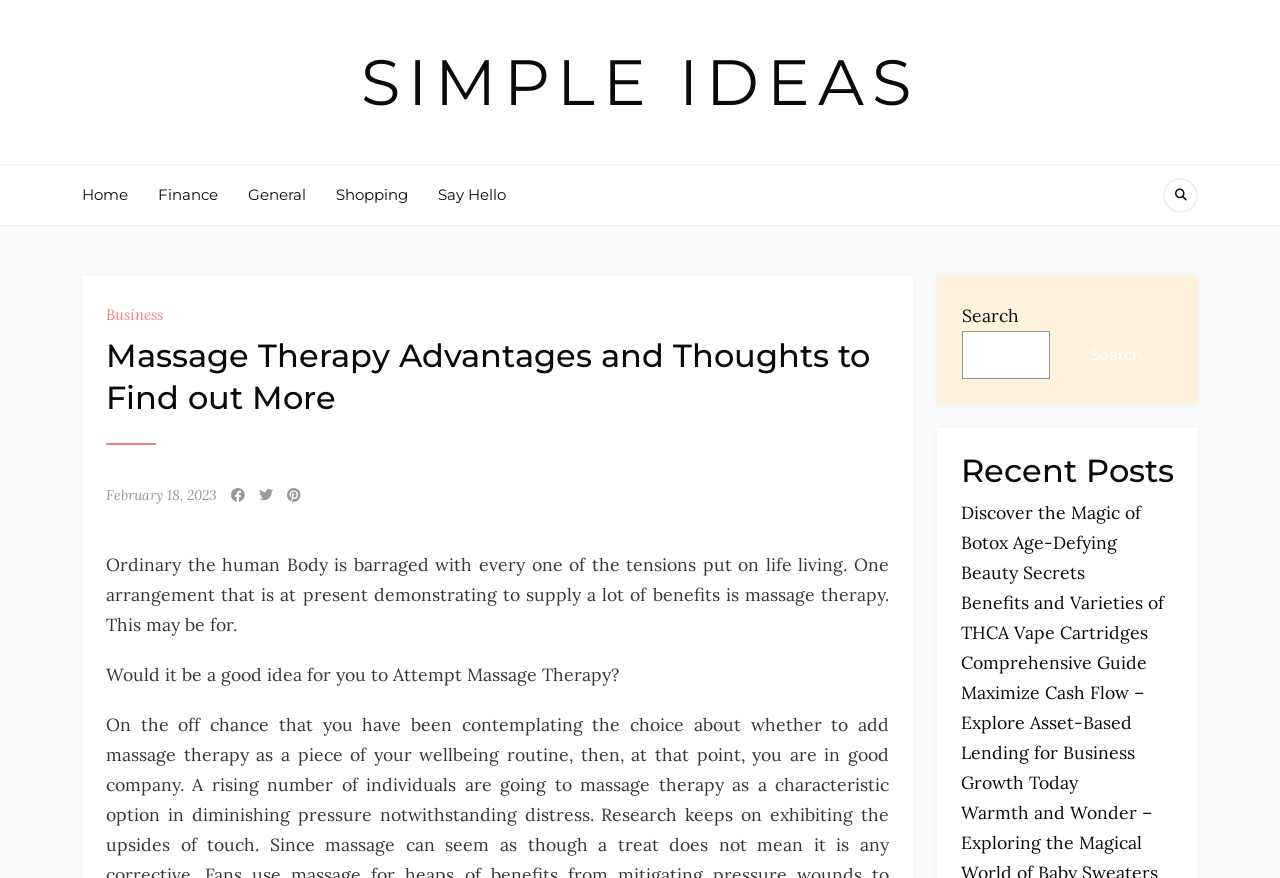Indicate the bounding box coordinates of the element that needs to be clicked to satisfy the following instruction: "Read the 'Massage Therapy Advantages and Thoughts to Find out More' article". The coordinates should be four float numbers between 0 and 1, i.e., [left, top, right, bottom].

[0.083, 0.382, 0.695, 0.507]